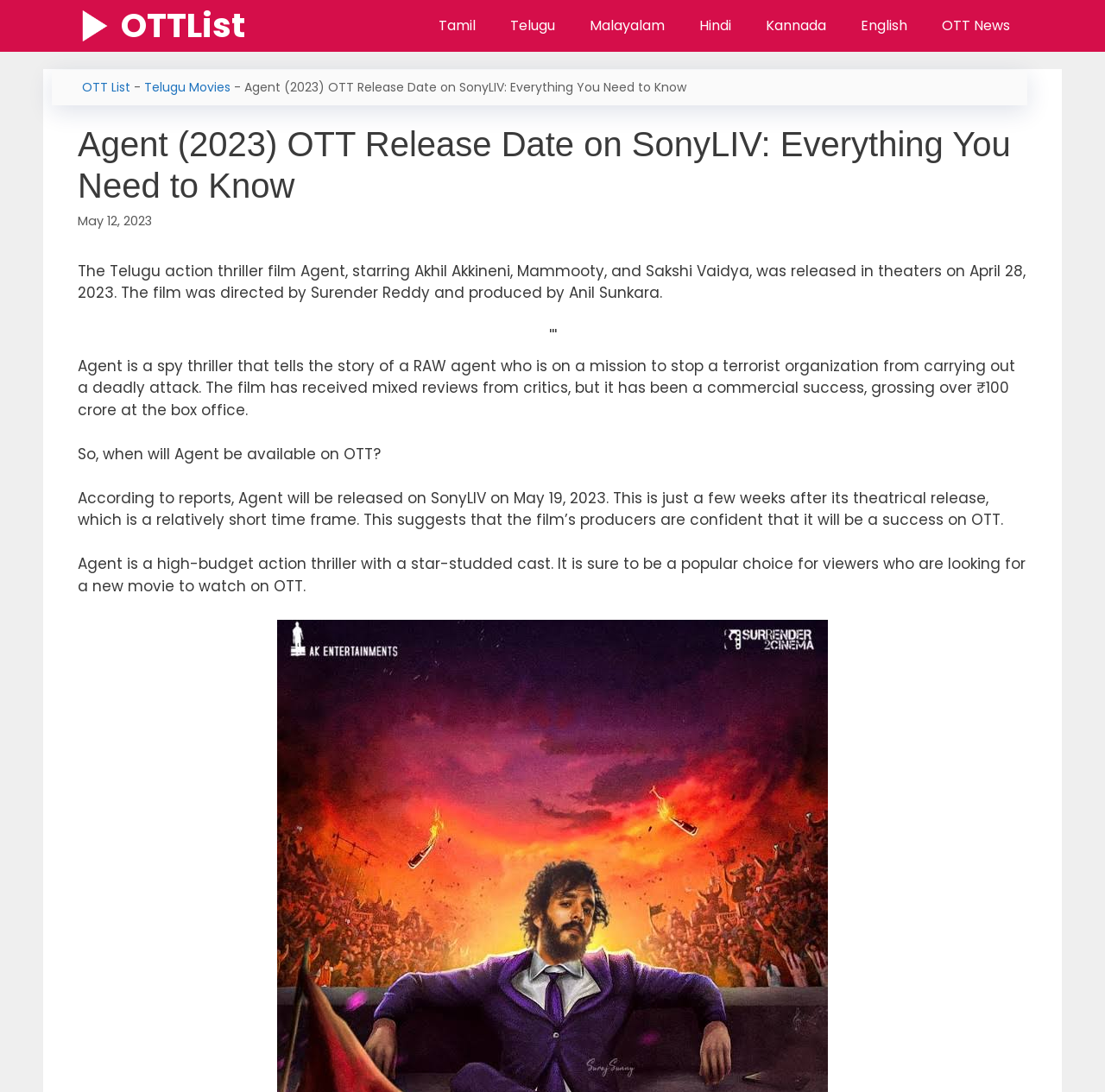Provide the bounding box coordinates of the HTML element described by the text: "OTT News". The coordinates should be in the format [left, top, right, bottom] with values between 0 and 1.

[0.837, 0.0, 0.93, 0.047]